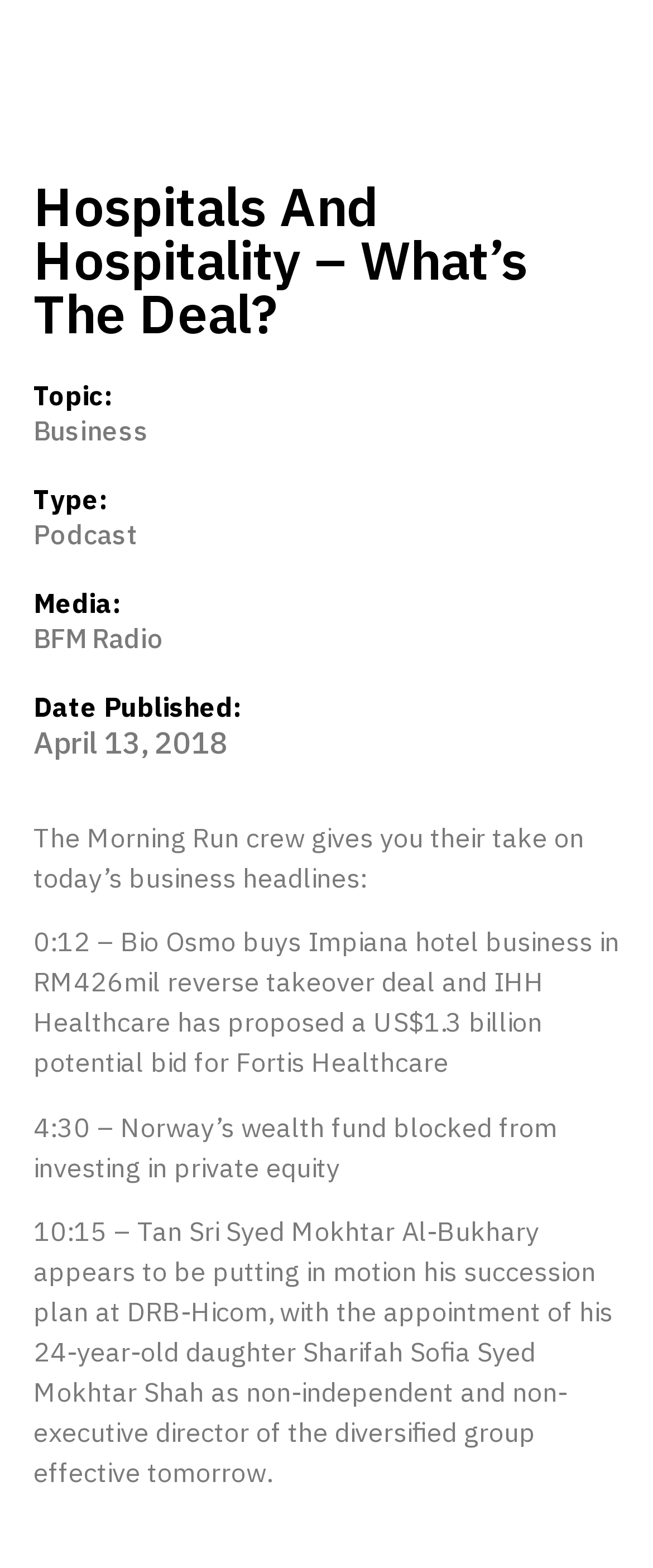Give the bounding box coordinates for the element described by: "BFM Radio".

[0.051, 0.396, 0.251, 0.417]